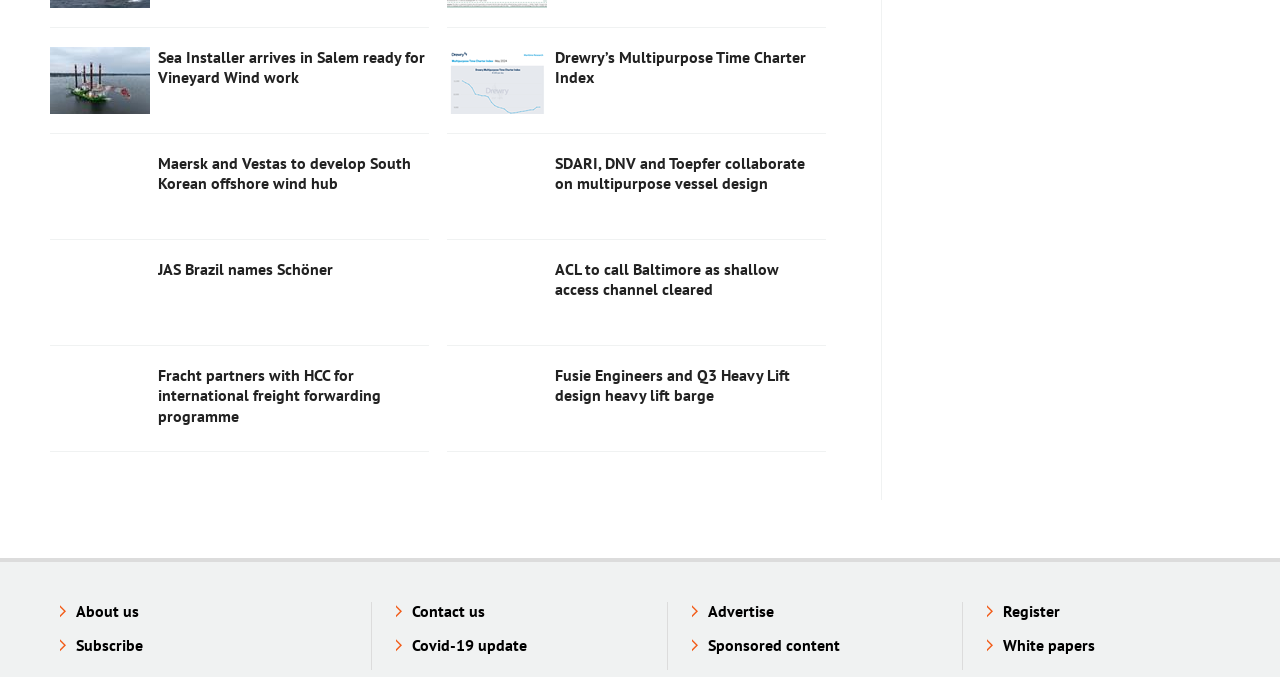Please determine the bounding box coordinates of the element to click on in order to accomplish the following task: "View DEME's offshore installation vessel Sea Installer". Ensure the coordinates are four float numbers ranging from 0 to 1, i.e., [left, top, right, bottom].

[0.039, 0.07, 0.117, 0.168]